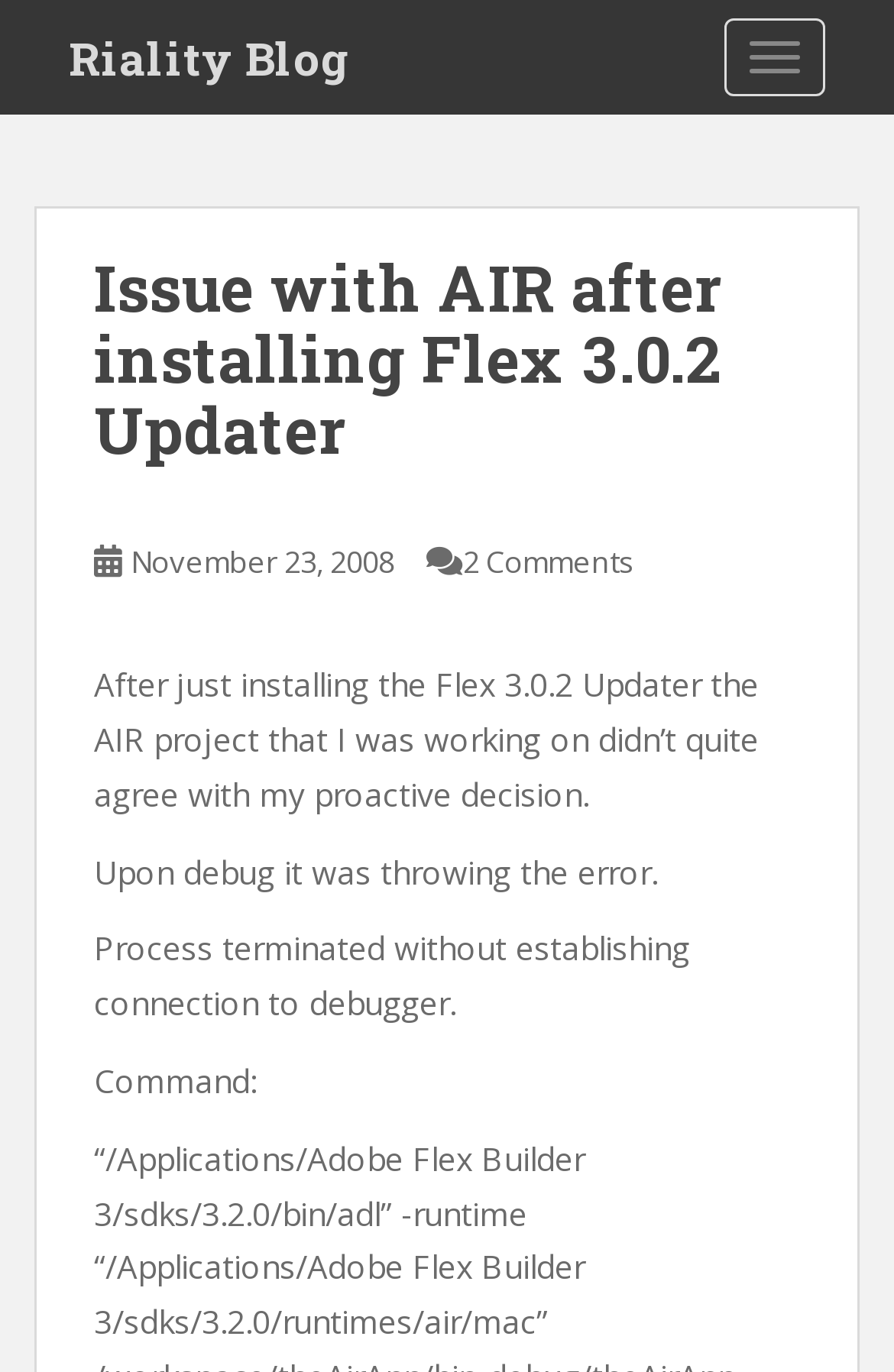What is the date of the latest article?
Provide an in-depth and detailed explanation in response to the question.

I found the link 'November 23, 2008' under the article title 'Issue with AIR after installing Flex 3.0.2 Updater', which indicates the date of the latest article.